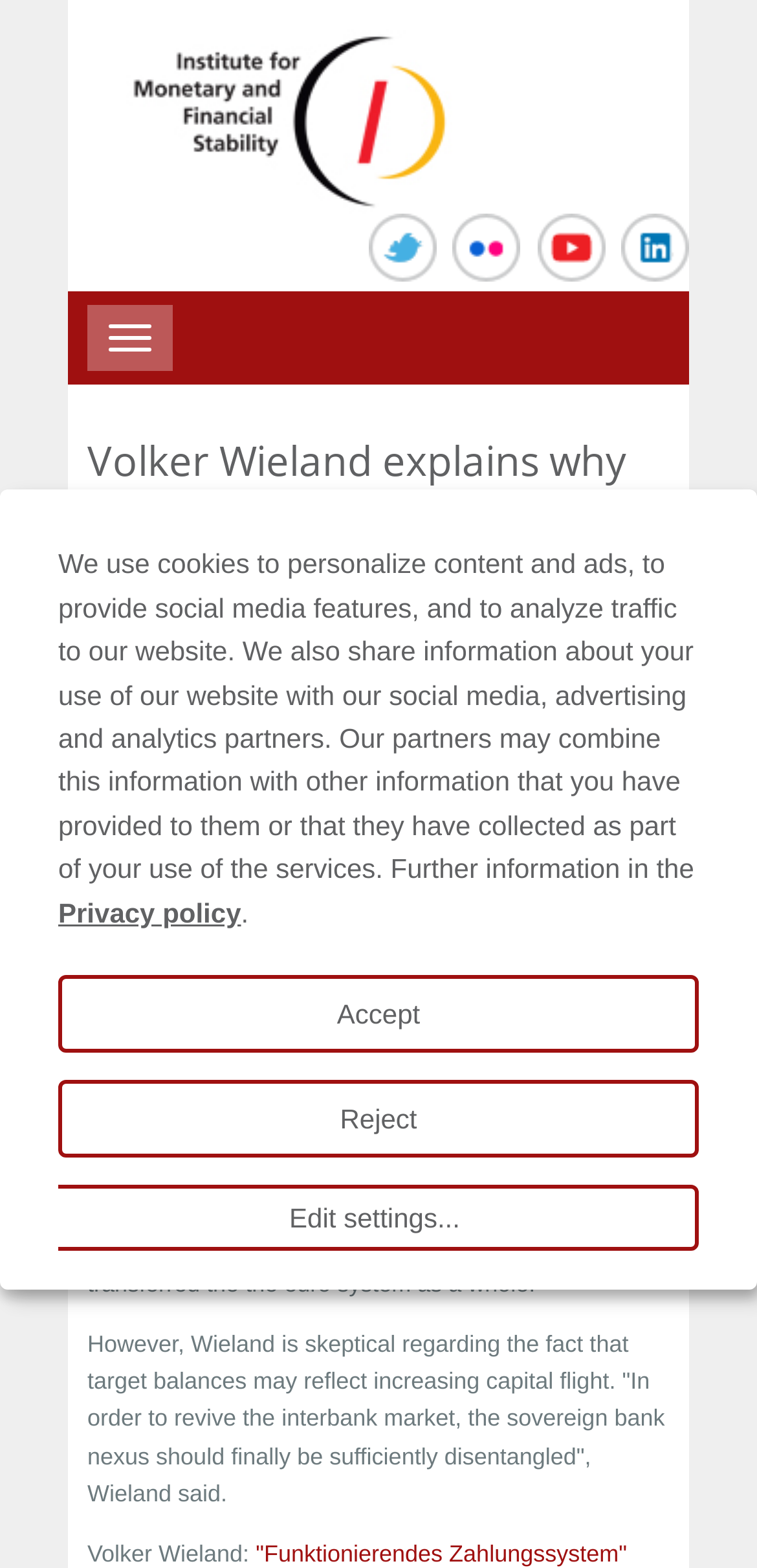Pinpoint the bounding box coordinates of the clickable element to carry out the following instruction: "Read the article by Volker Wieland."

[0.115, 0.276, 0.885, 0.422]